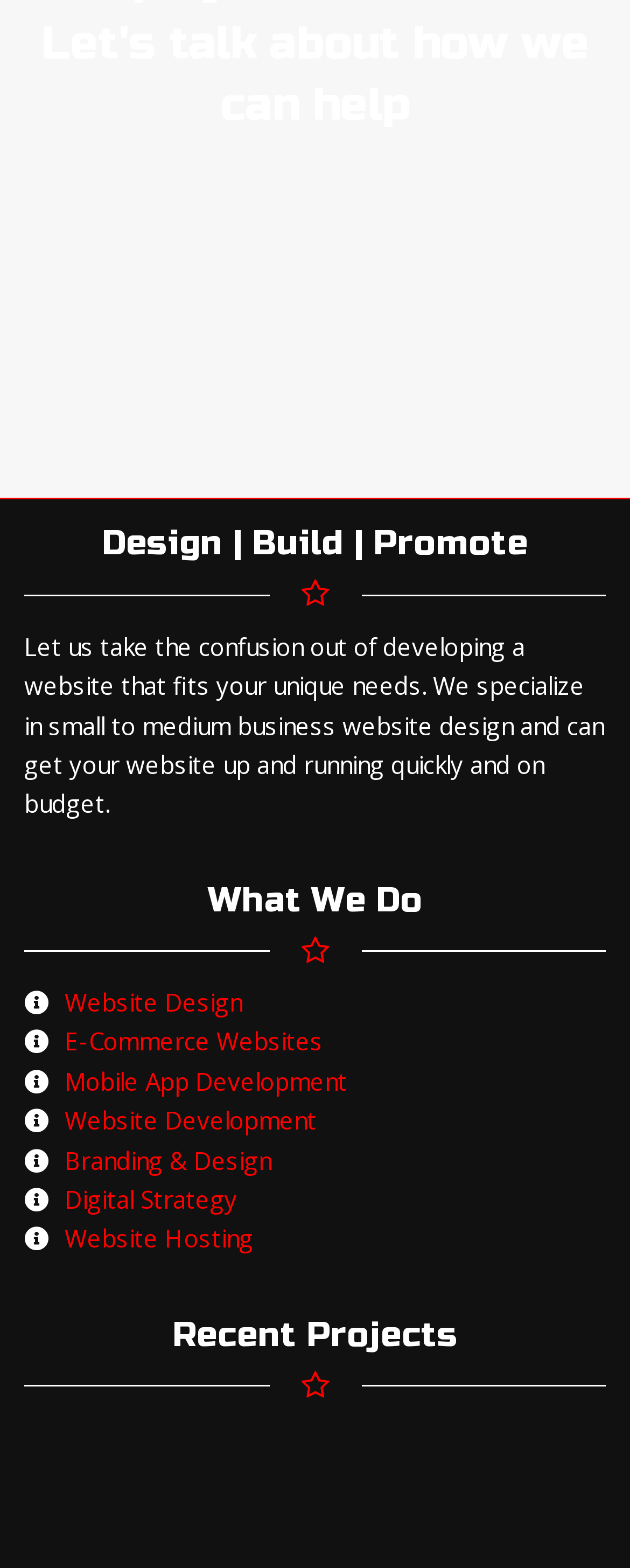How many headings are on the webpage?
Look at the image and answer the question with a single word or phrase.

3